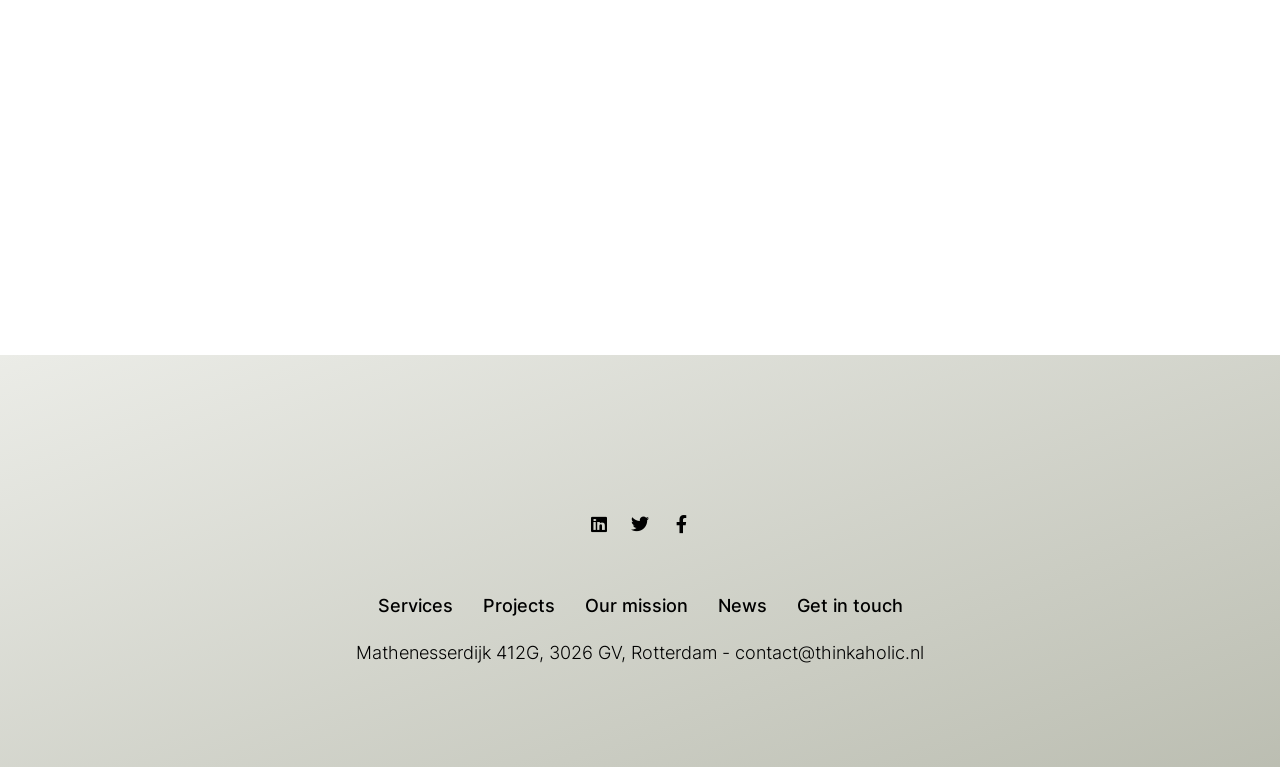Respond to the following question using a concise word or phrase: 
What is the last menu item at the top of the page?

Get in touch